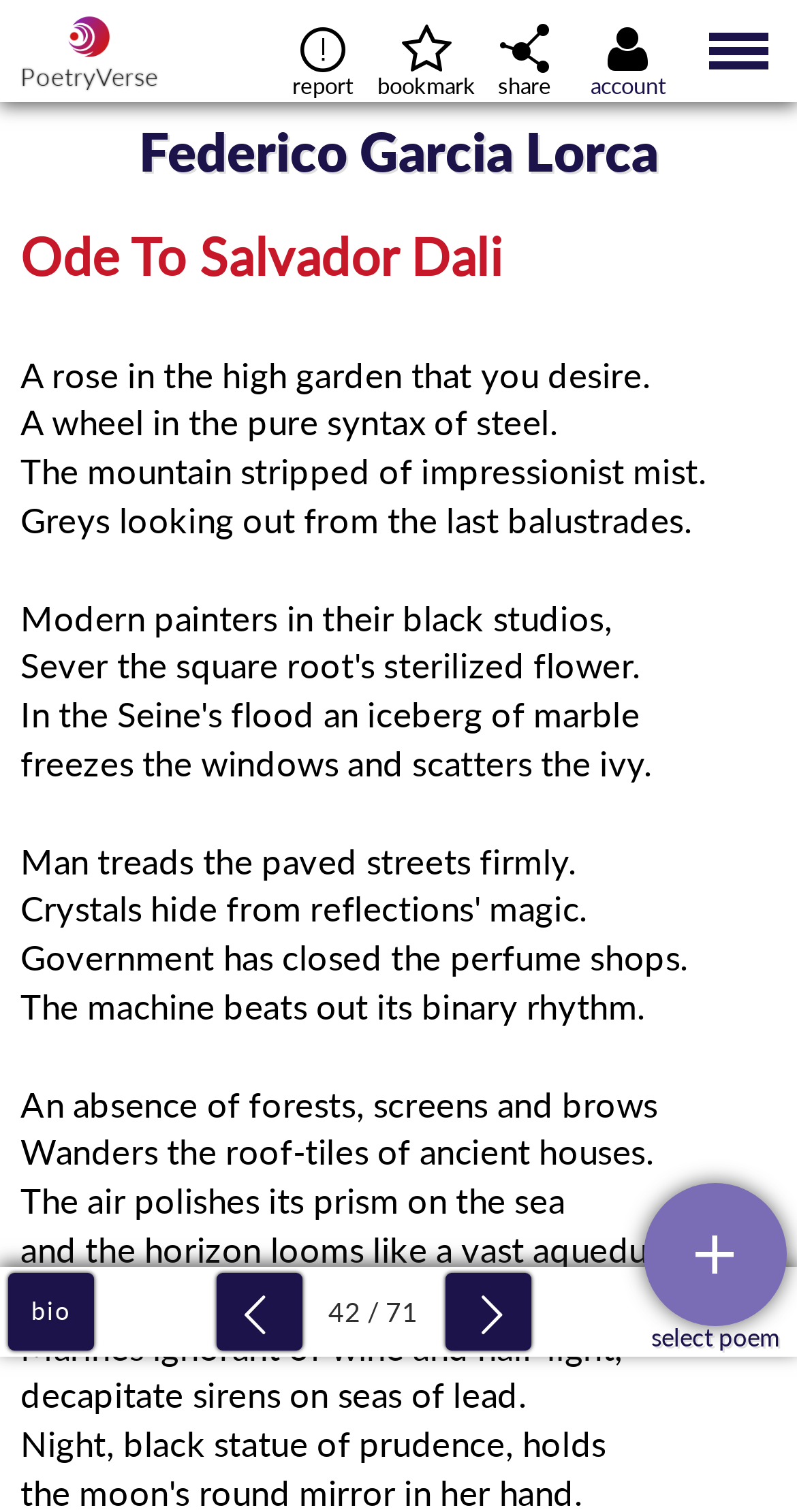Determine the bounding box coordinates for the region that must be clicked to execute the following instruction: "bookmark this poem".

[0.472, 0.0, 0.597, 0.068]